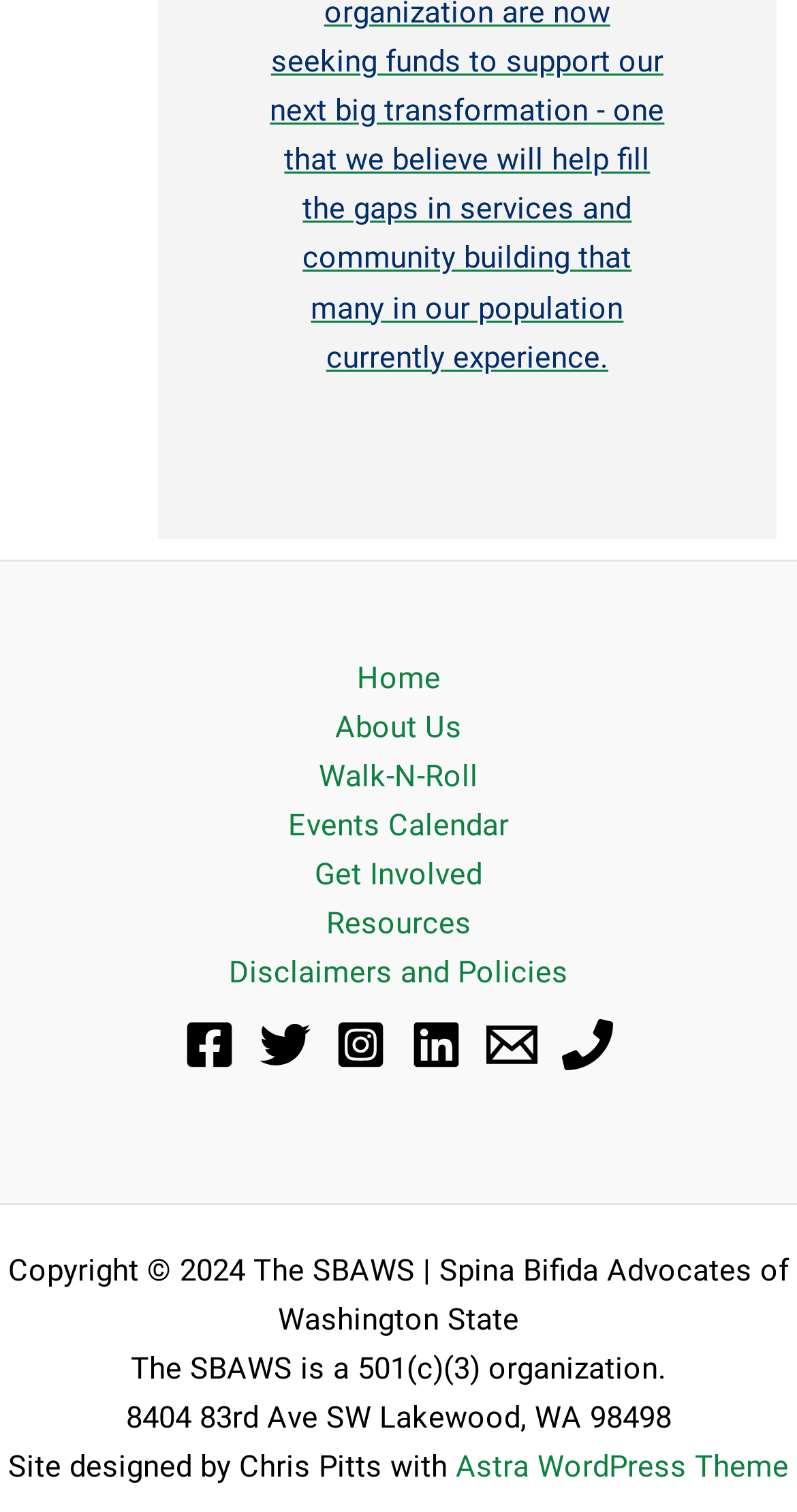What is the name of the organization?
Provide a detailed and extensive answer to the question.

I found the name of the organization by looking at the StaticText element with the content 'Copyright © 2024 The SBAWS | Spina Bifida Advocates of Washington State', which is located at the bottom of the webpage.